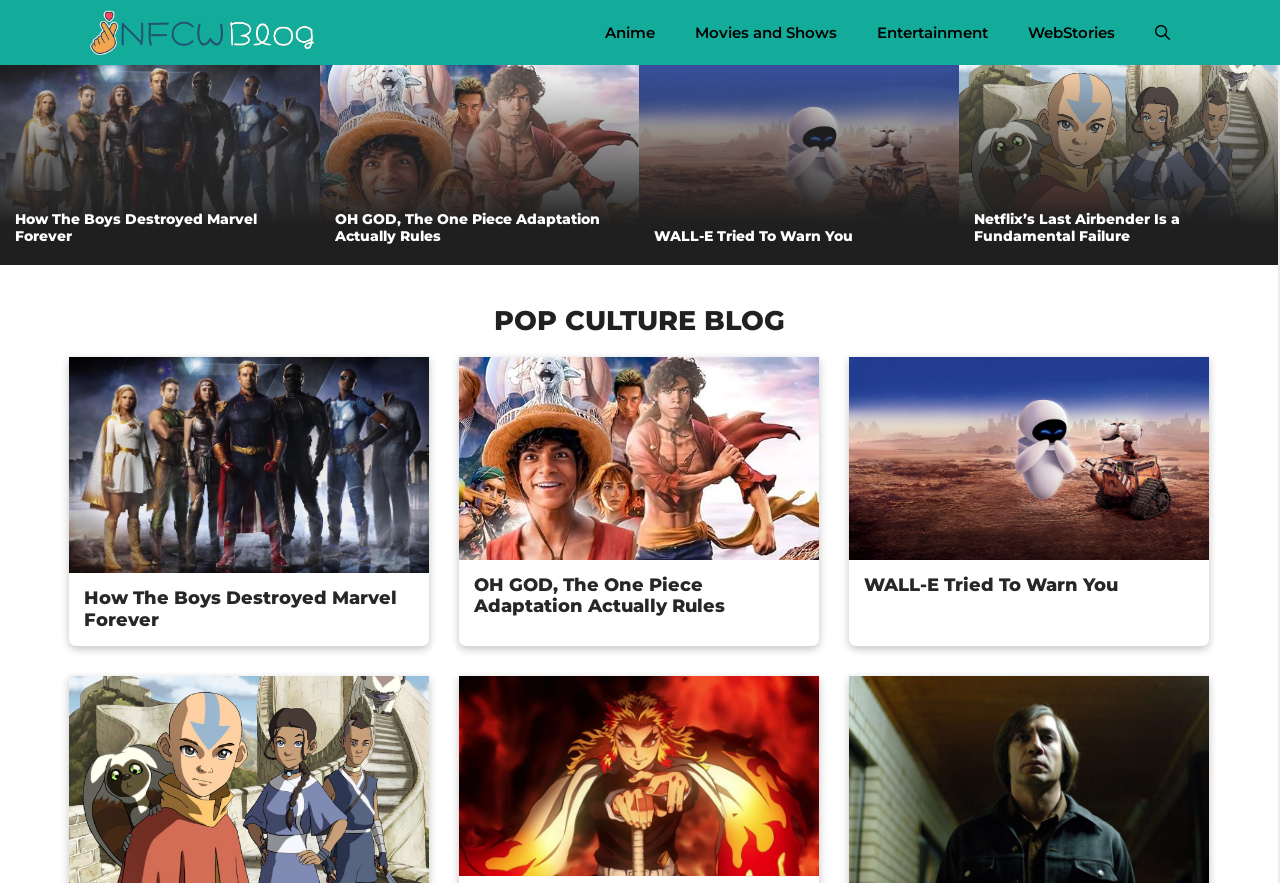Please identify the bounding box coordinates of the area that needs to be clicked to fulfill the following instruction: "Sign up to receive the latest news shaping Cambodia."

None